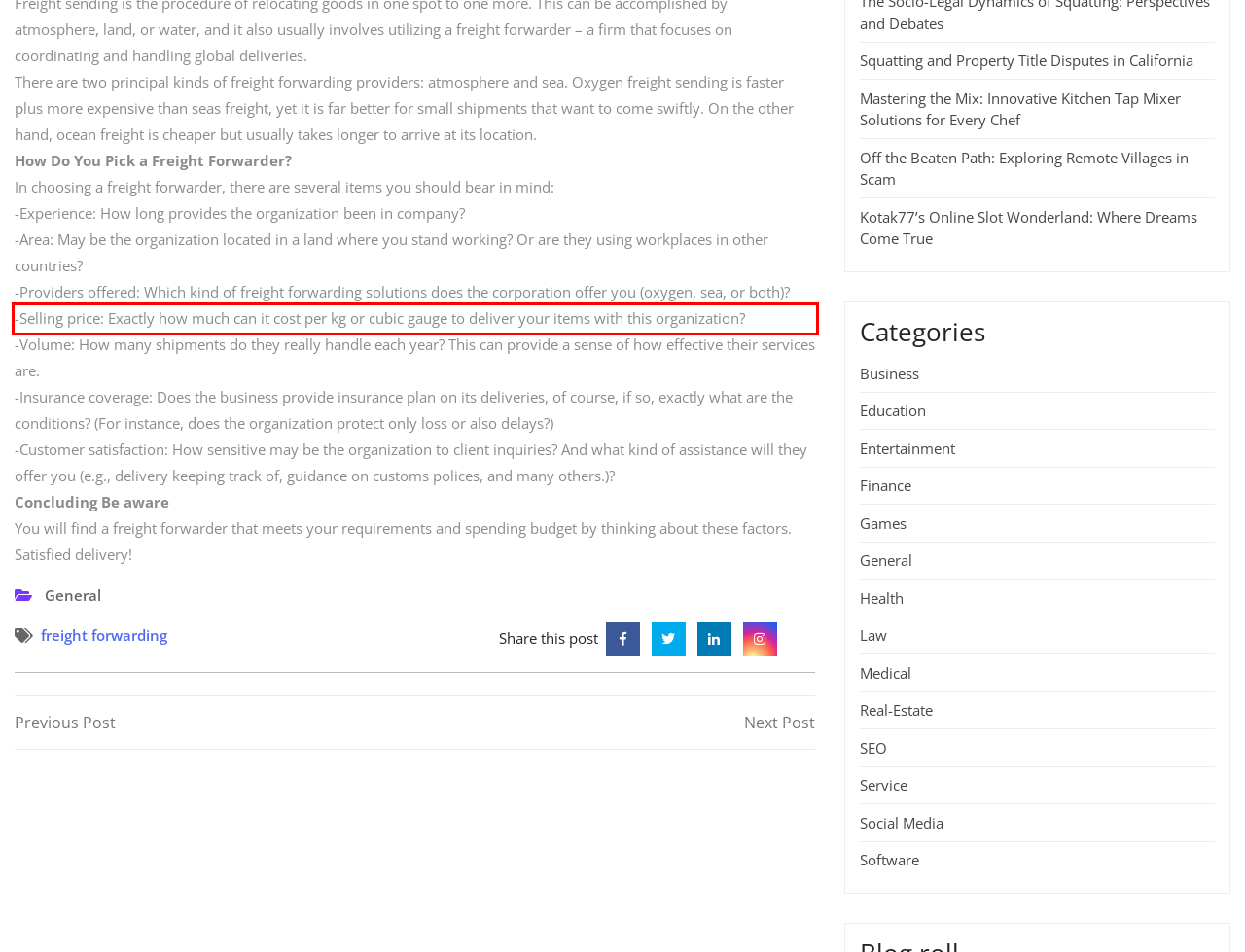There is a UI element on the webpage screenshot marked by a red bounding box. Extract and generate the text content from within this red box.

-Selling price: Exactly how much can it cost per kg or cubic gauge to deliver your items with this organization?